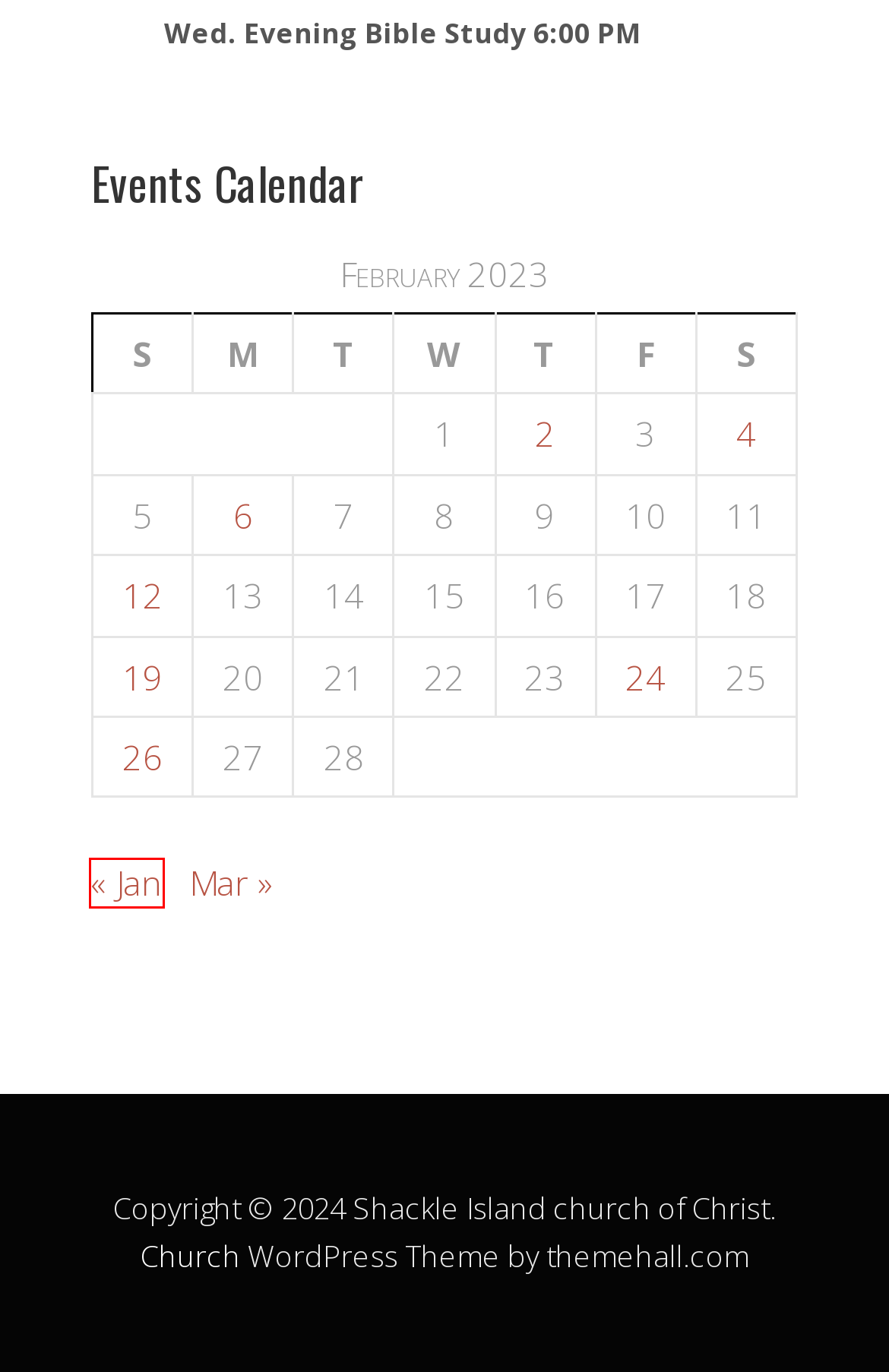Provided is a screenshot of a webpage with a red bounding box around an element. Select the most accurate webpage description for the page that appears after clicking the highlighted element. Here are the candidates:
A. February 12, 2023 – Shackle Island church of Christ
B. February 6, 2023 – Shackle Island church of Christ
C. February 19, 2023 – Shackle Island church of Christ
D. February 4, 2023 – Shackle Island church of Christ
E. March 2023 – Shackle Island church of Christ
F. January 2023 – Shackle Island church of Christ
G. February 26, 2023 – Shackle Island church of Christ
H. February 24, 2023 – Shackle Island church of Christ

F